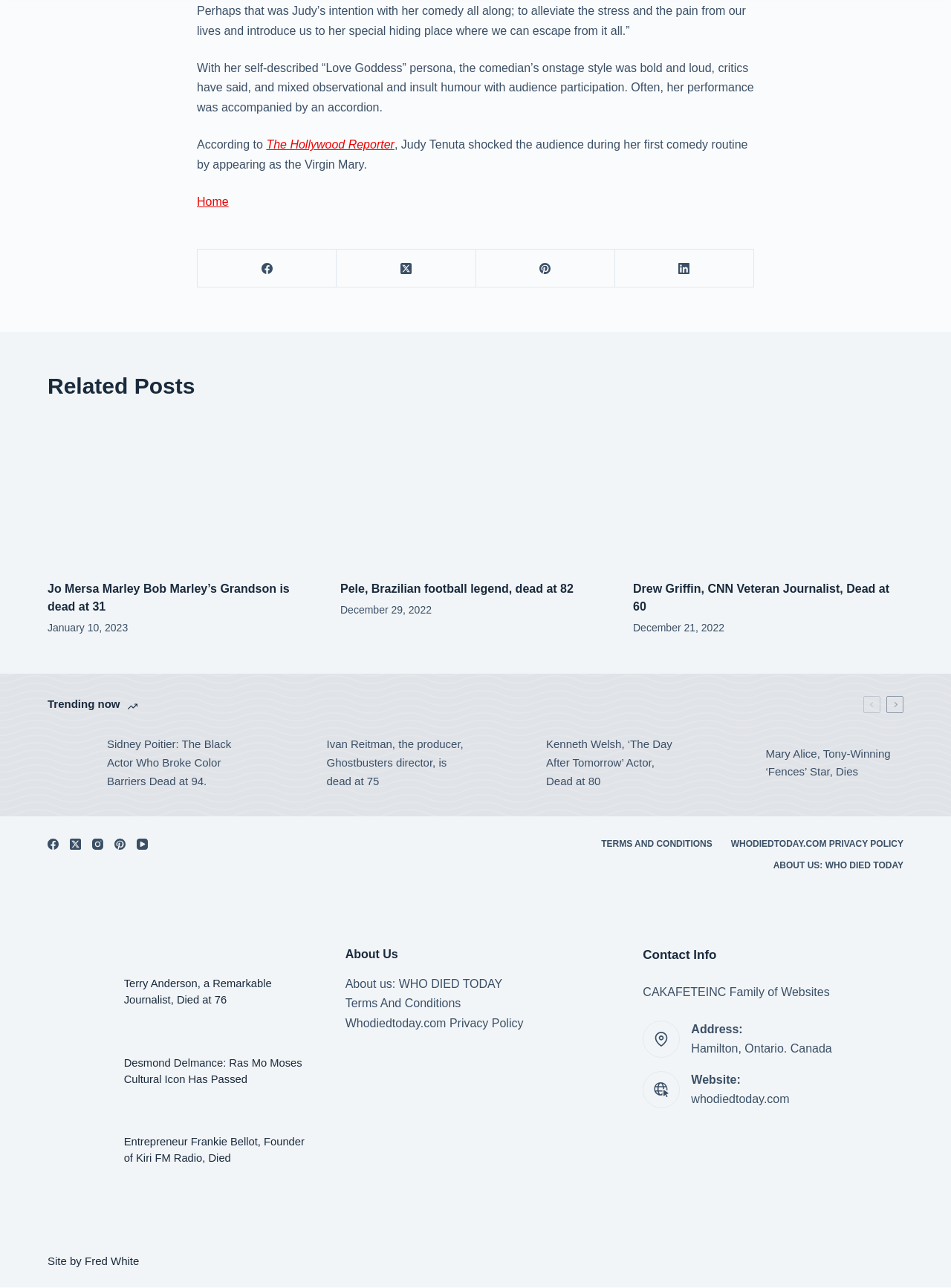Can you find the bounding box coordinates for the element that needs to be clicked to execute this instruction: "Go to 'Section Log, Alerts and Suggestions'"? The coordinates should be given as four float numbers between 0 and 1, i.e., [left, top, right, bottom].

None